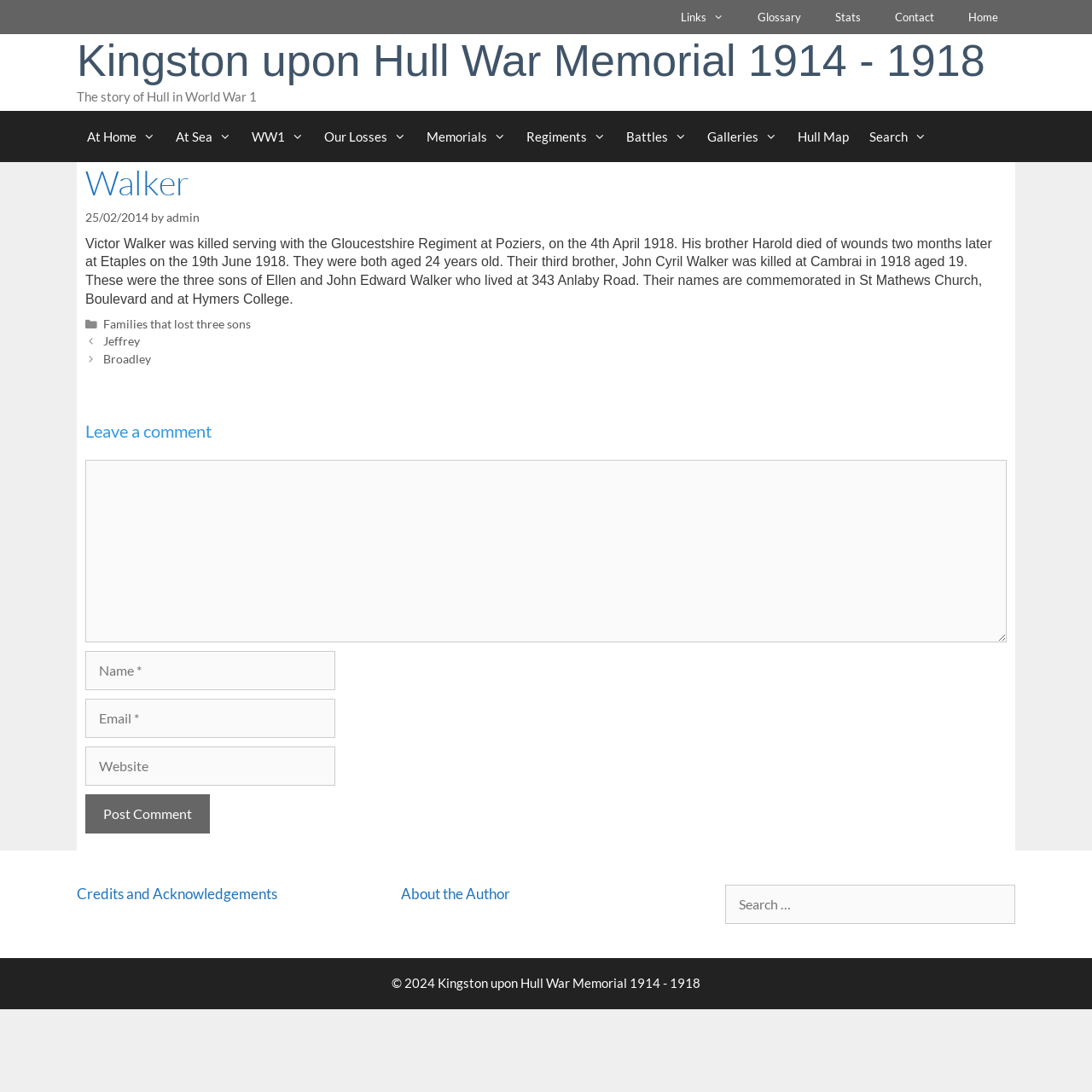Please answer the following question using a single word or phrase: 
What is the main topic of this webpage?

Kingston upon Hull War Memorial 1914-1918